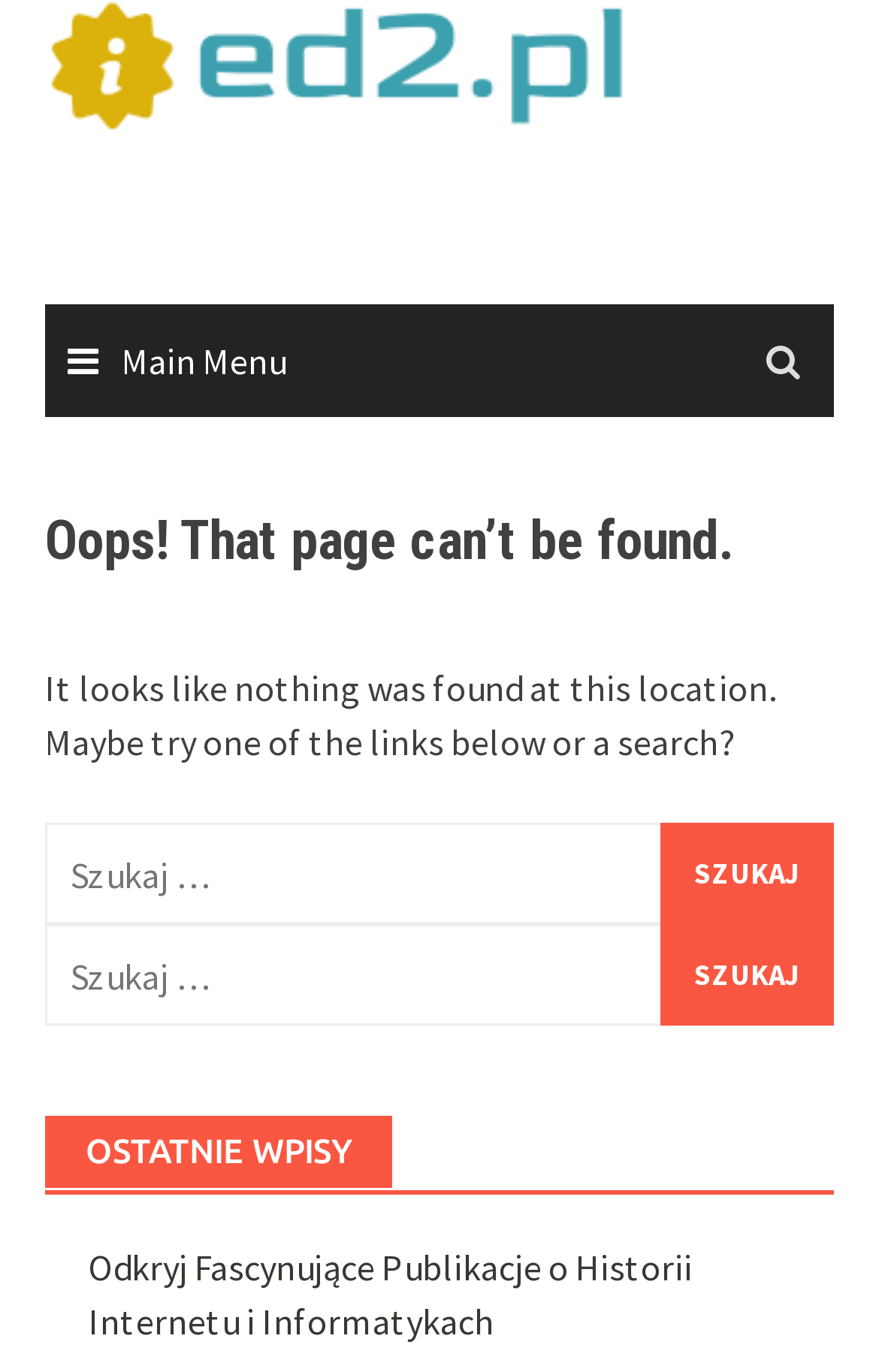Using the provided description alt="ed2.pl", find the bounding box coordinates for the UI element. Provide the coordinates in (top-left x, top-left y, bottom-right x, bottom-right y) format, ensuring all values are between 0 and 1.

[0.051, 0.029, 0.718, 0.061]